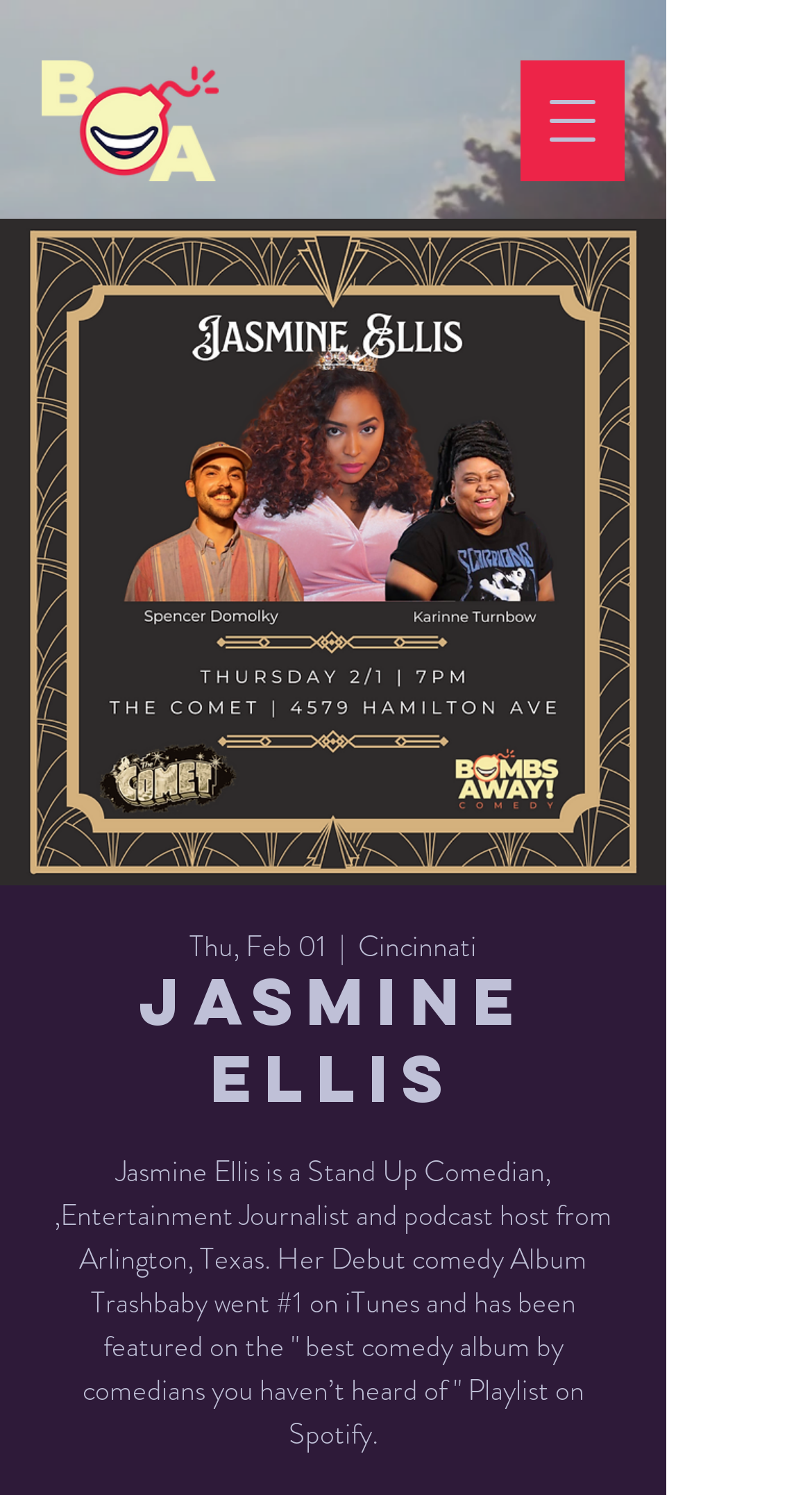What is Jasmine Ellis's profession?
Give a detailed explanation using the information visible in the image.

Based on the webpage, Jasmine Ellis is described as a Stand Up Comedian, Entertainment Journalist, and podcast host. This information is obtained from the StaticText element that describes her.